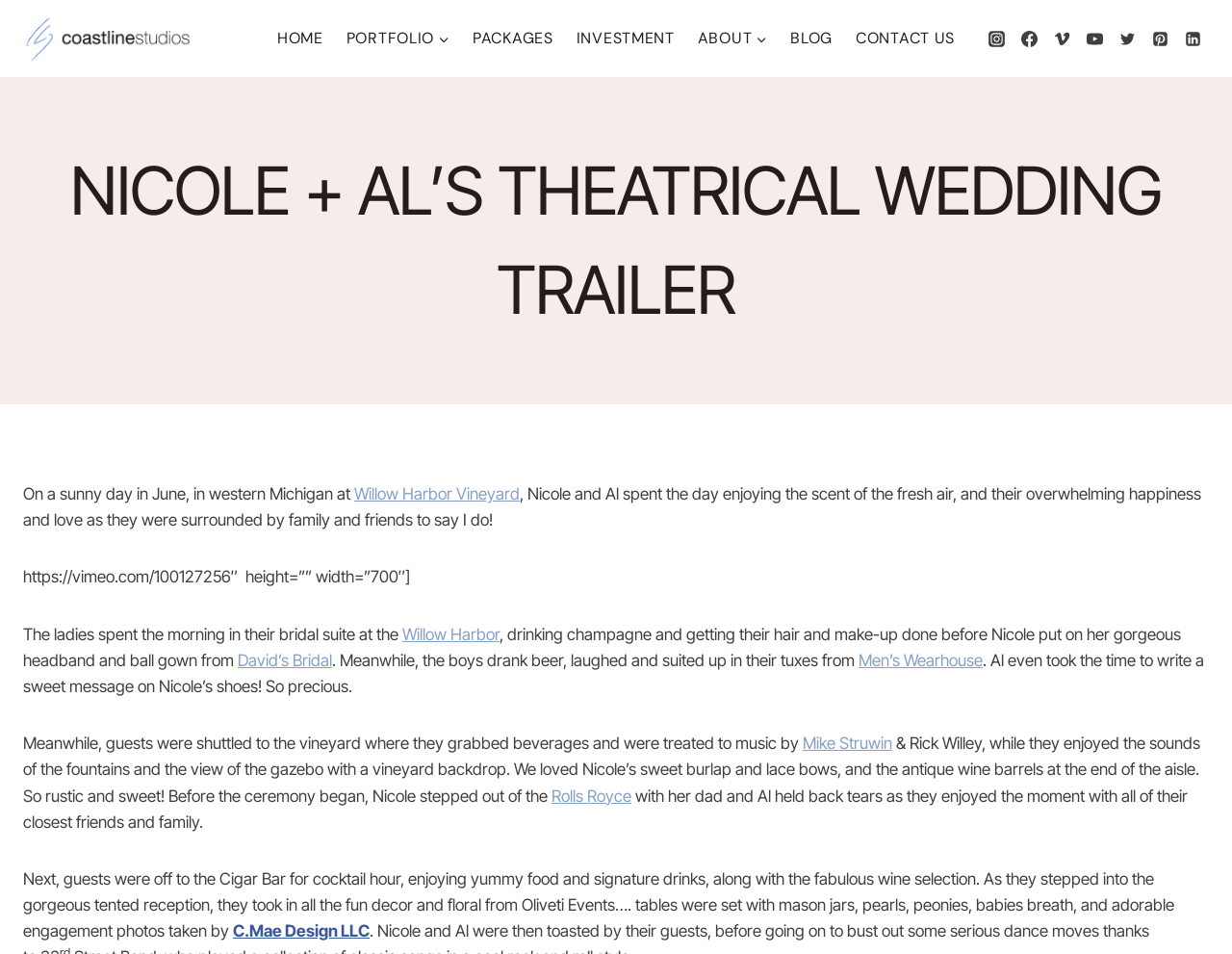Please mark the clickable region by giving the bounding box coordinates needed to complete this instruction: "Watch the wedding trailer on Vimeo".

[0.019, 0.595, 0.333, 0.615]